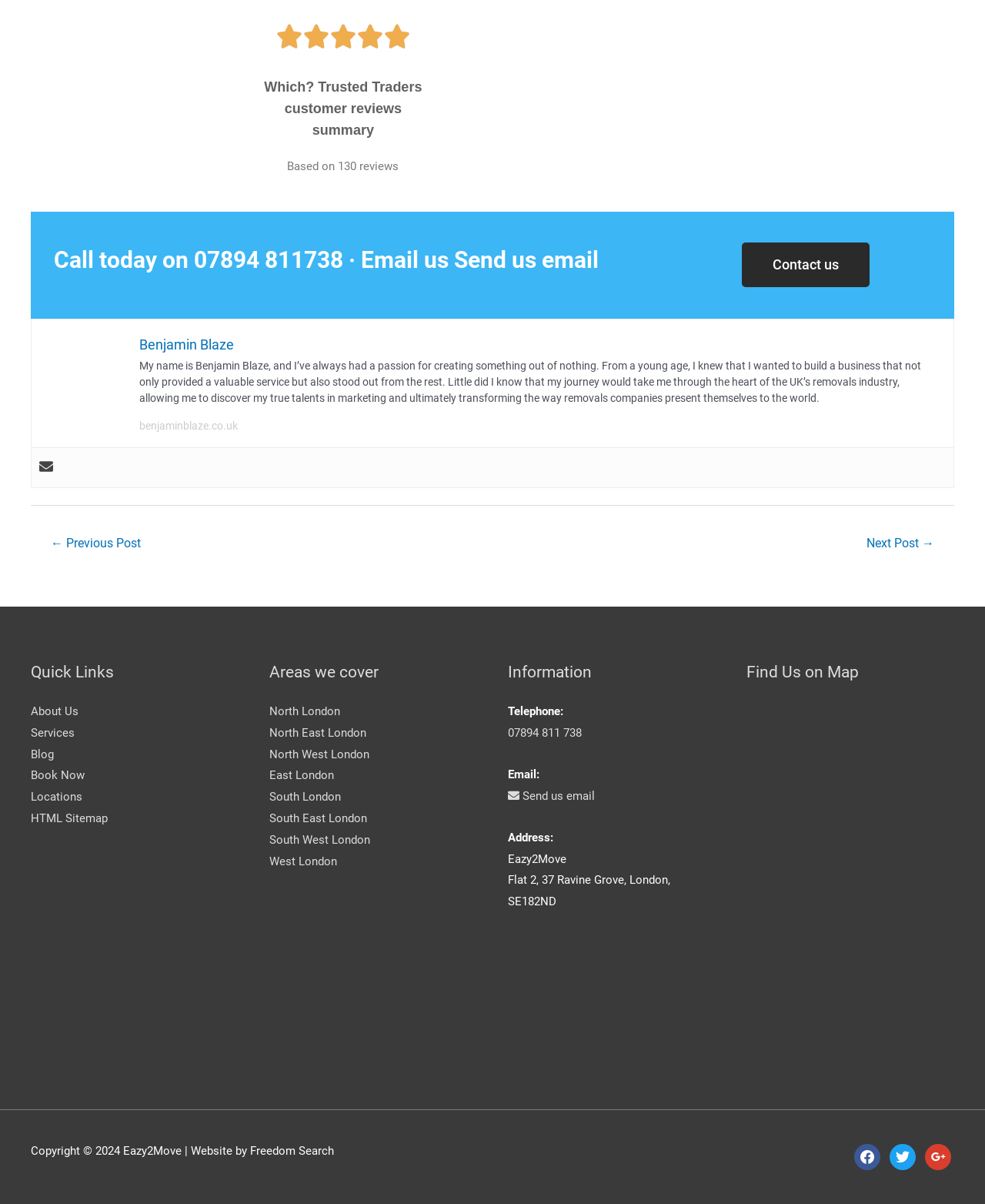Please determine the bounding box coordinates for the element with the description: "Book Now".

[0.031, 0.638, 0.086, 0.65]